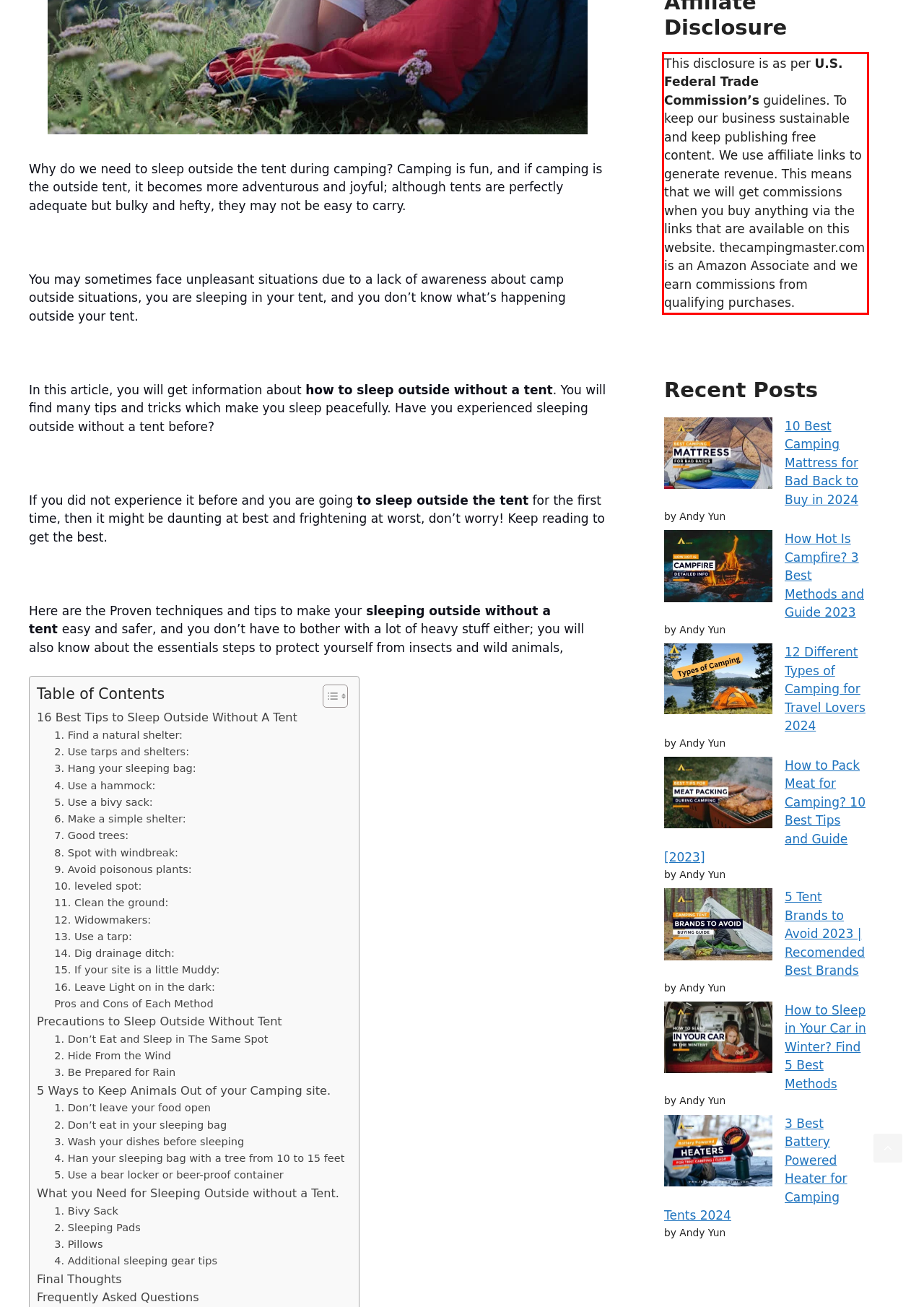Please look at the screenshot provided and find the red bounding box. Extract the text content contained within this bounding box.

This disclosure is as per U.S. Federal Trade Commission’s guidelines. To keep our business sustainable and keep publishing free content. We use affiliate links to generate revenue. This means that we will get commissions when you buy anything via the links that are available on this website. thecampingmaster.com is an Amazon Associate and we earn commissions from qualifying purchases.